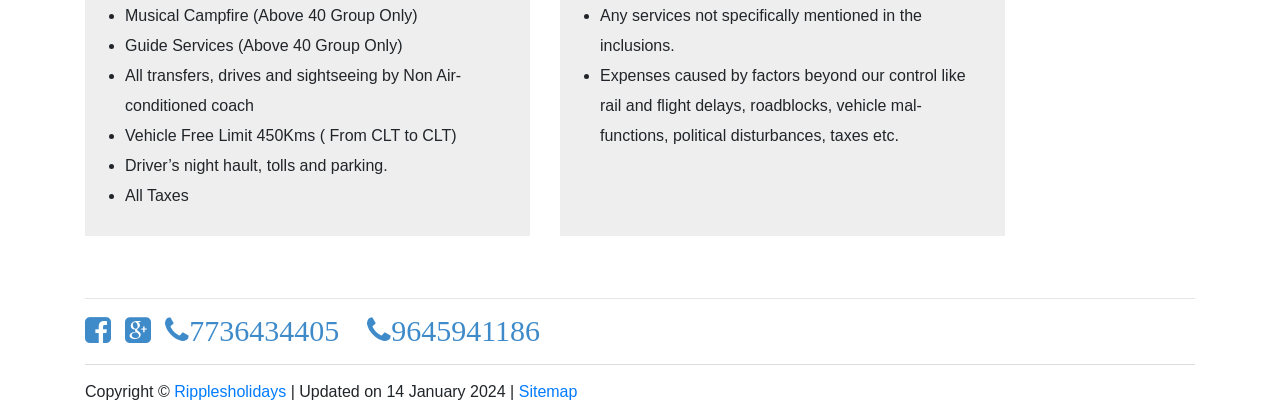What is included in the tour package?
Using the visual information, reply with a single word or short phrase.

Transfers, drives, sightseeing